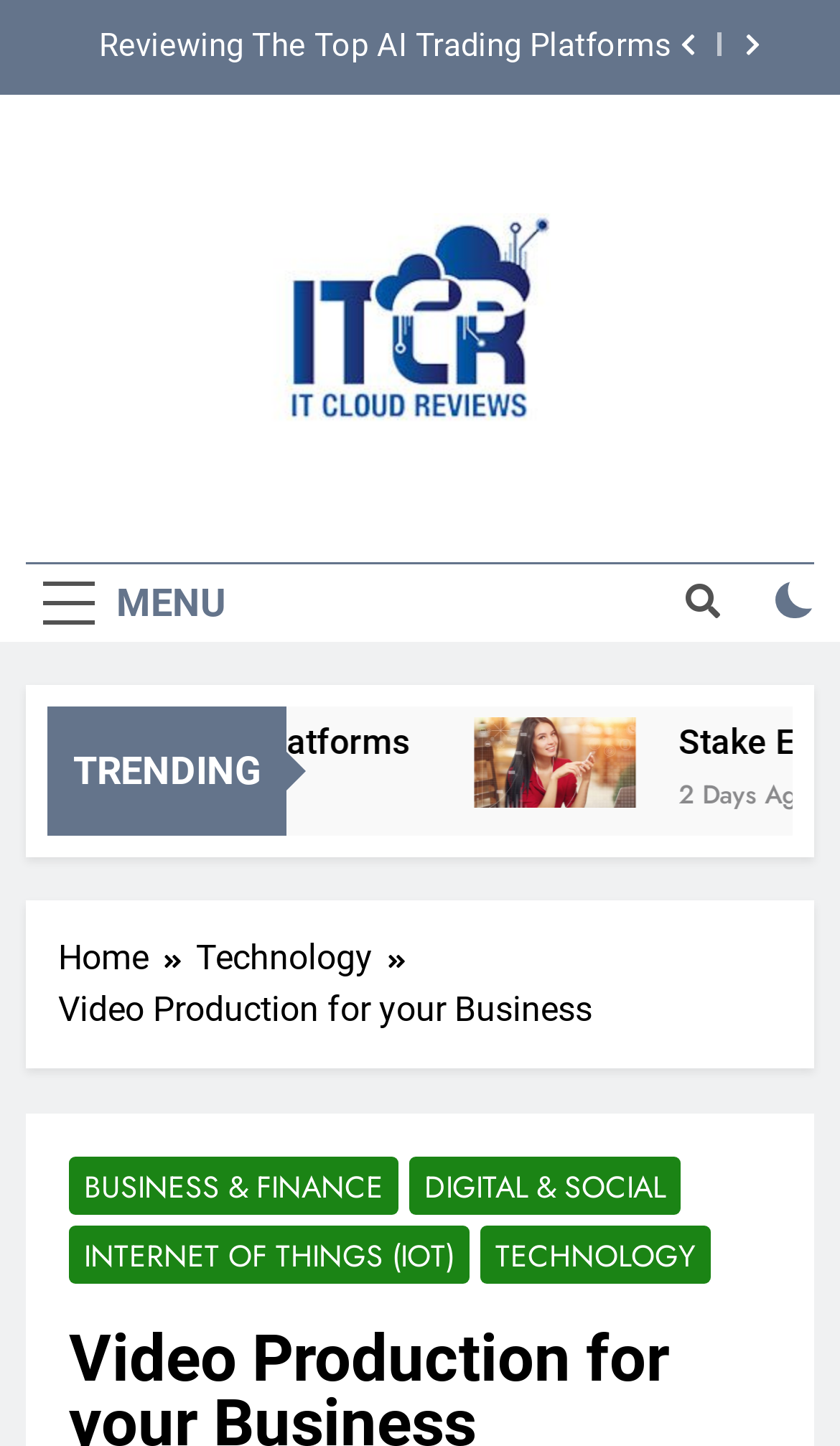Indicate the bounding box coordinates of the clickable region to achieve the following instruction: "Click the BUSINESS & FINANCE link."

[0.082, 0.8, 0.474, 0.84]